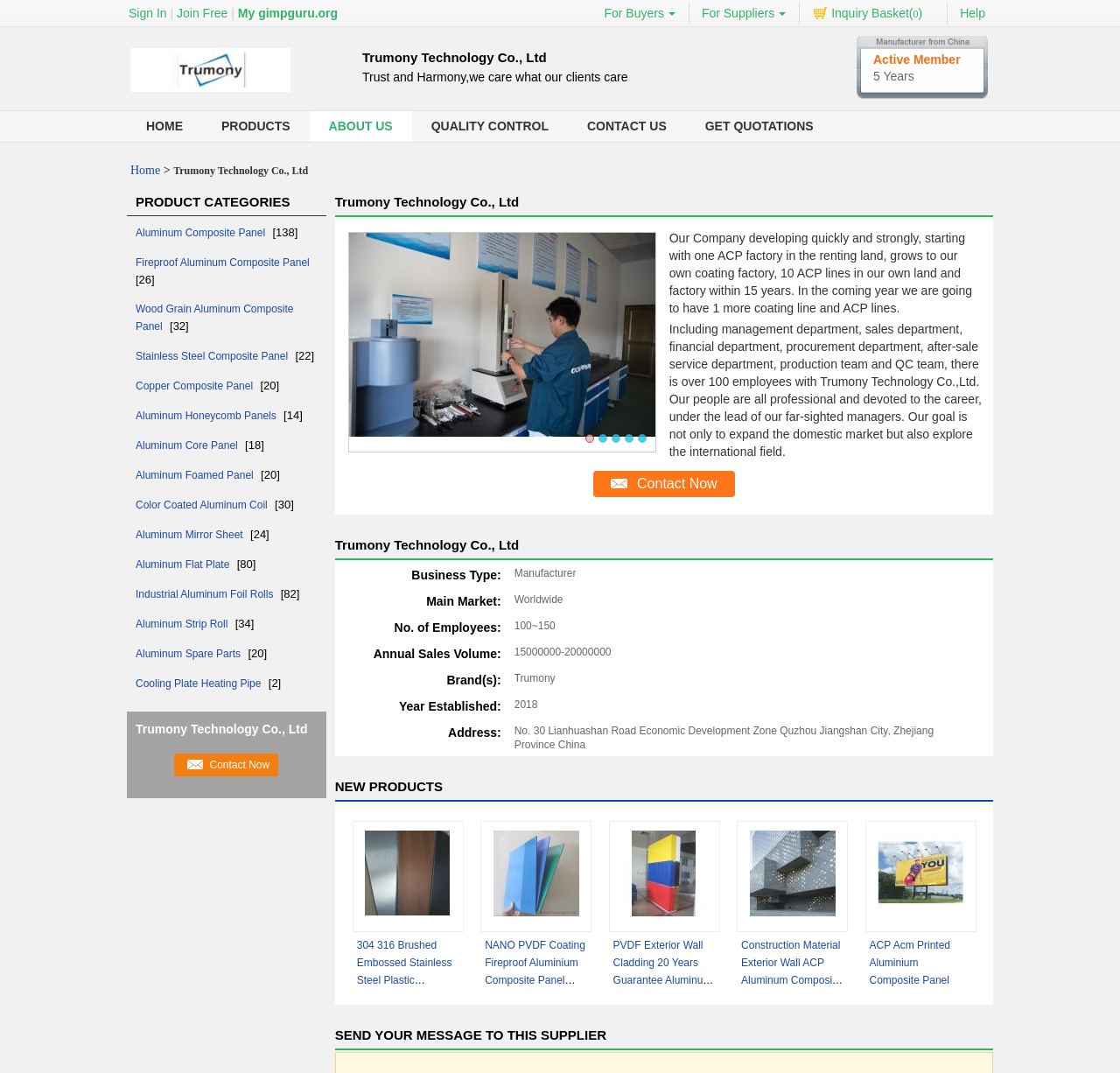Please answer the following question using a single word or phrase: 
What is the brand name of the company?

Trumony